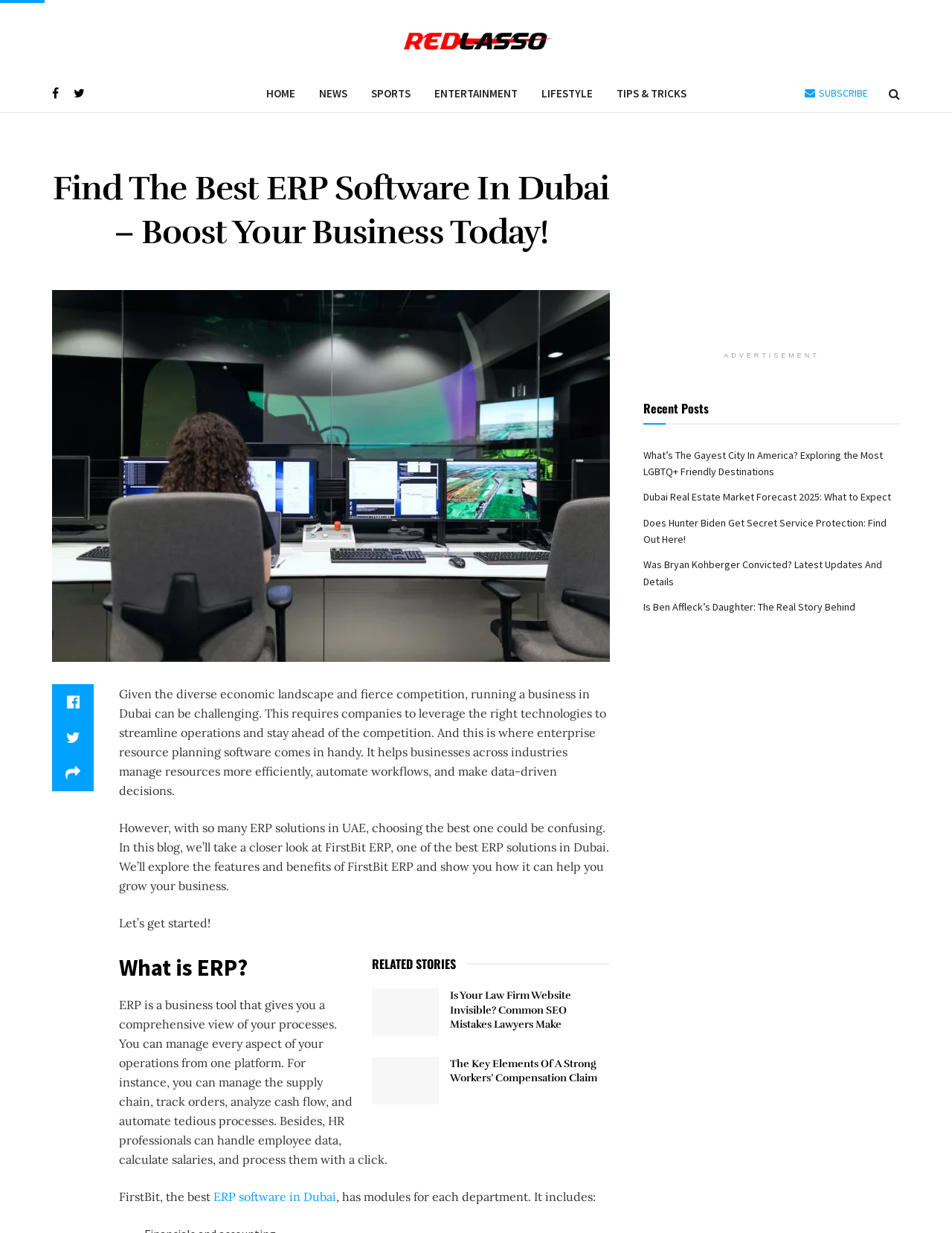Respond to the question below with a single word or phrase:
What is the name of the ERP solution discussed in this webpage?

FirstBit ERP